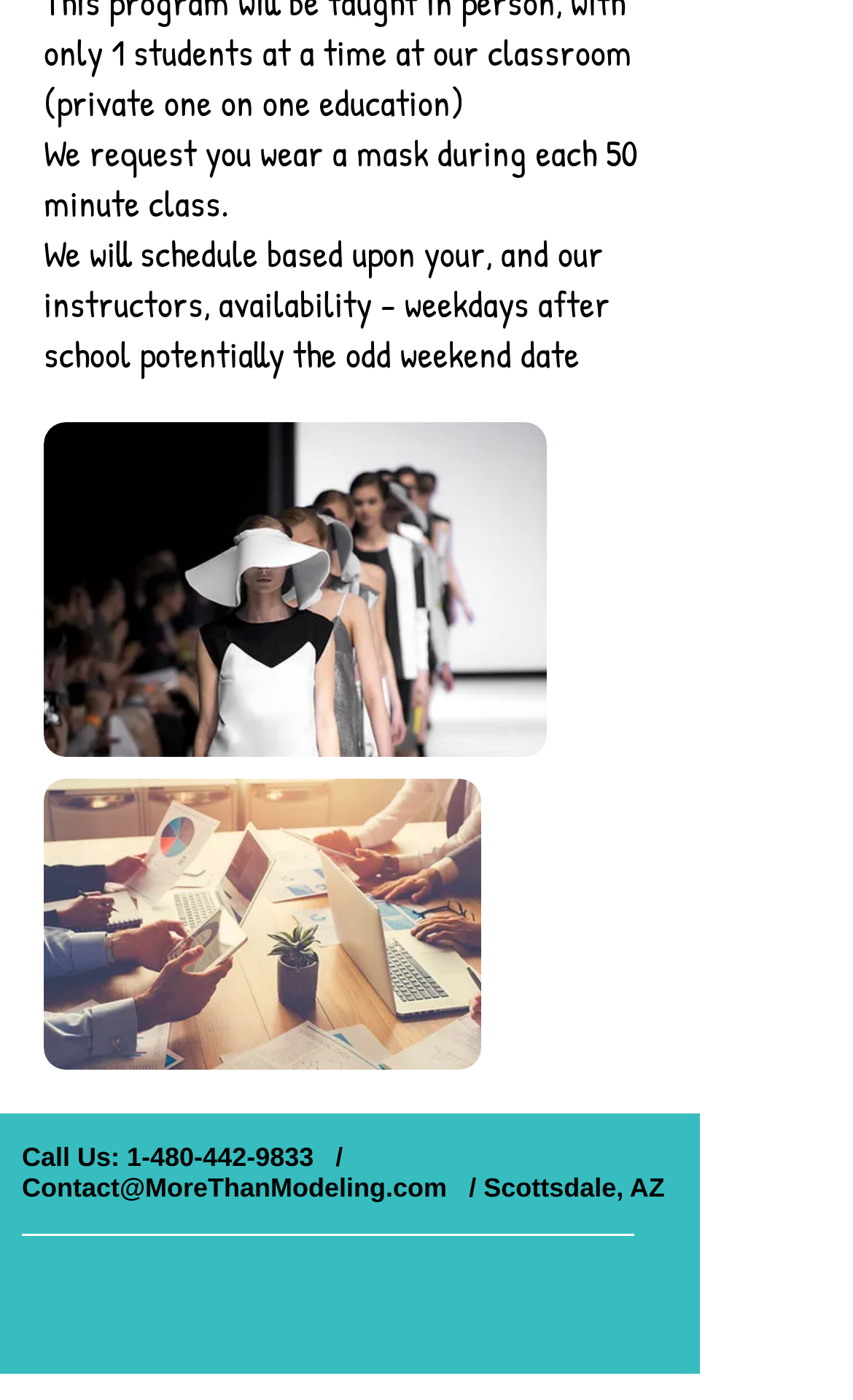What is the duration of each class?
Based on the screenshot, provide a one-word or short-phrase response.

50 minutes